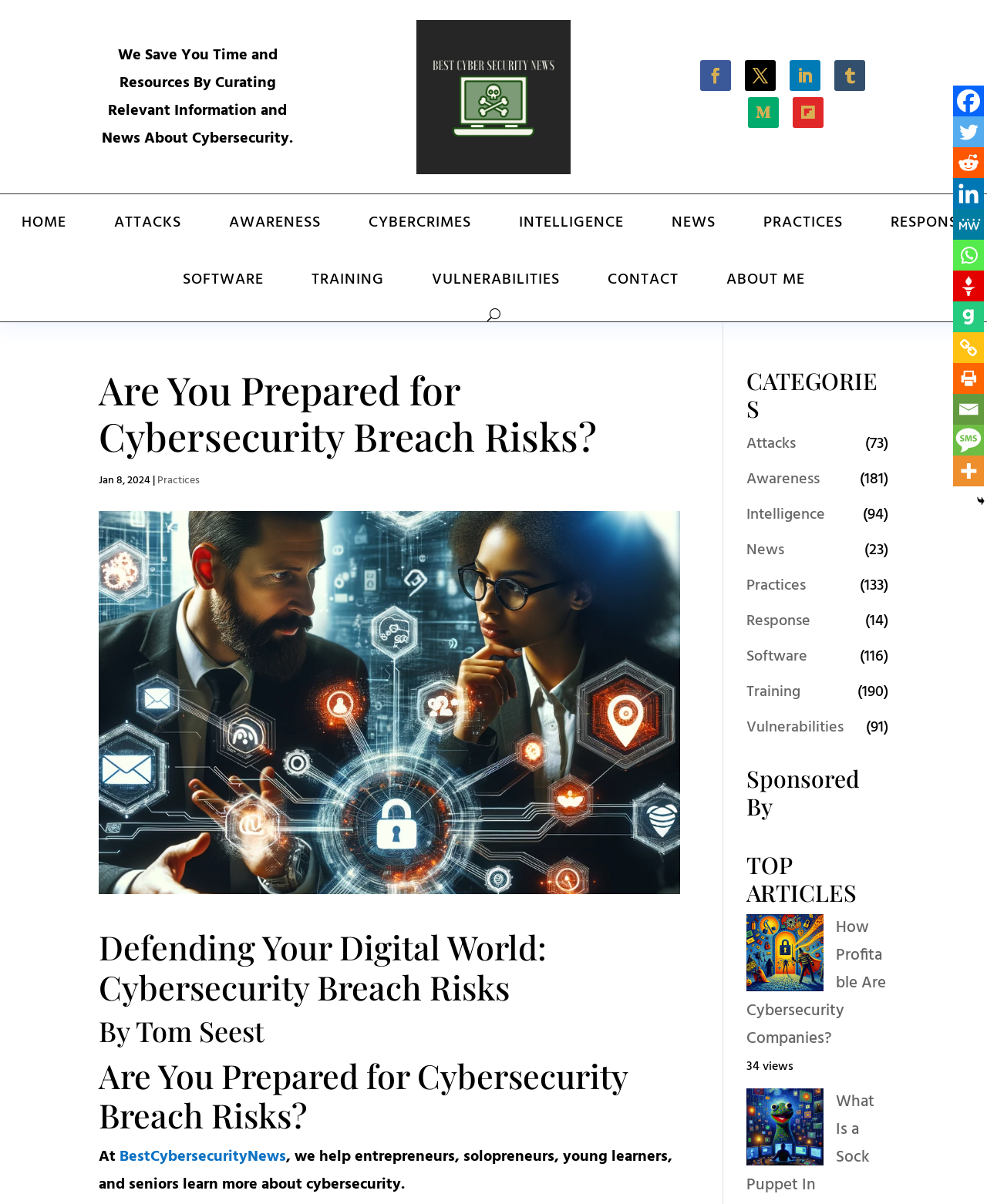Please find the bounding box coordinates of the element that must be clicked to perform the given instruction: "Click on the Tom Seest link". The coordinates should be four float numbers from 0 to 1, i.e., [left, top, right, bottom].

[0.138, 0.841, 0.268, 0.872]